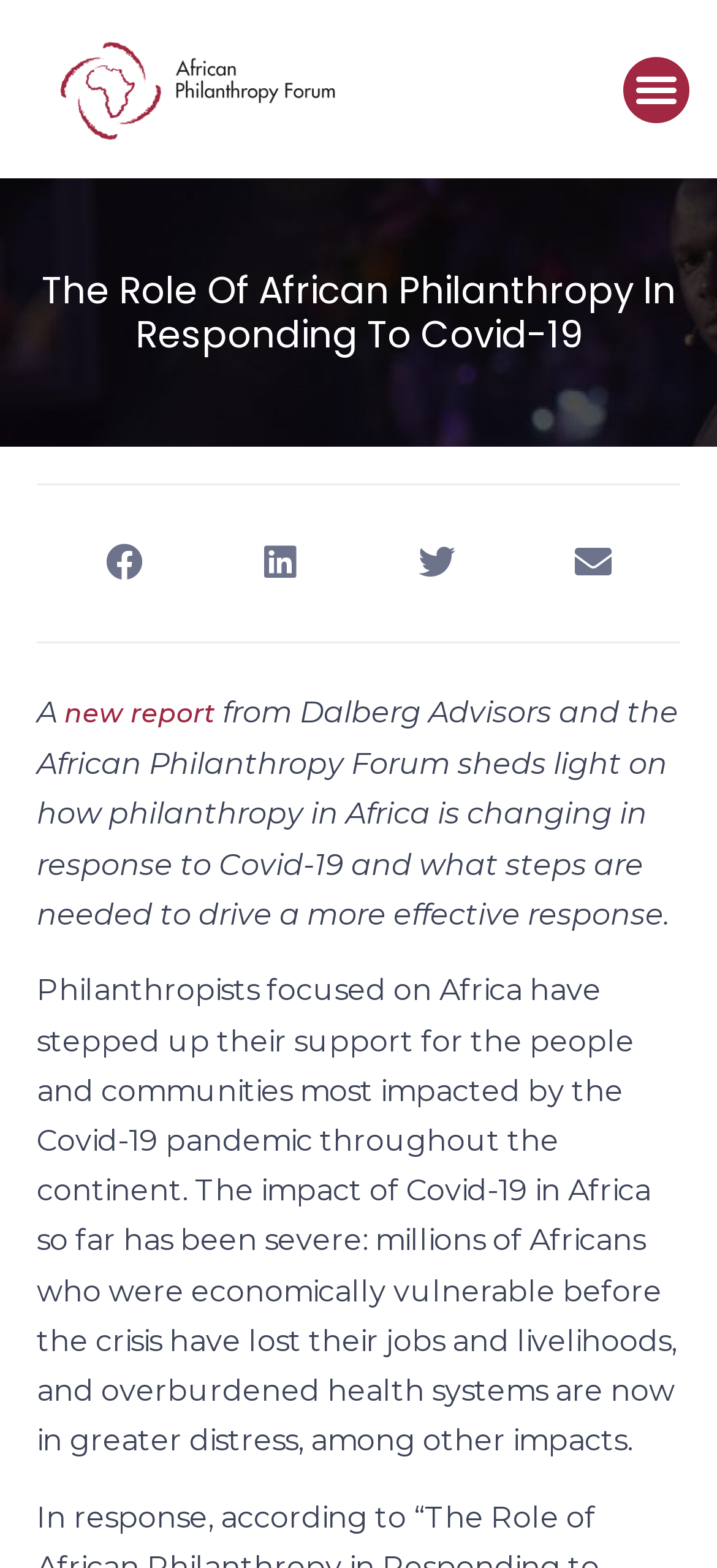How many social media sharing buttons are there?
Answer the question with as much detail as possible.

I counted the number of social media sharing buttons on the webpage, which are 'Share on facebook', 'Share on linkedin', 'Share on twitter', and 'Share on email'. There are 4 buttons in total.